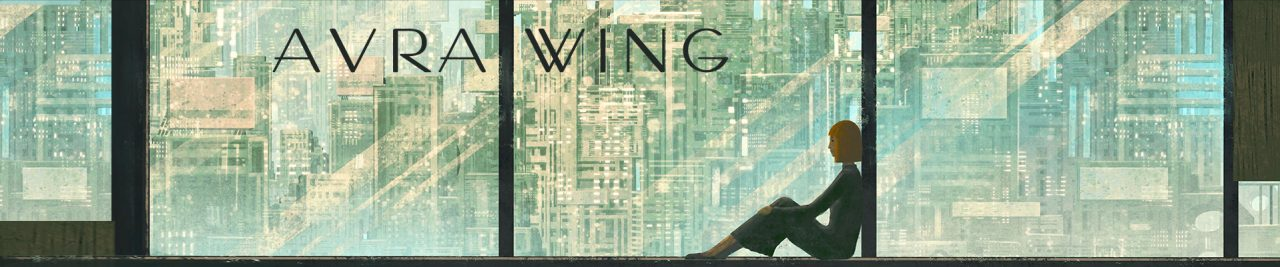What is the tone of the image?
Offer a detailed and full explanation in response to the question.

The muted colors and soft lines in the image evoke a sense of introspection and calmness, creating a serene and contemplative atmosphere that invites viewers to reflect on the themes and ideas presented.